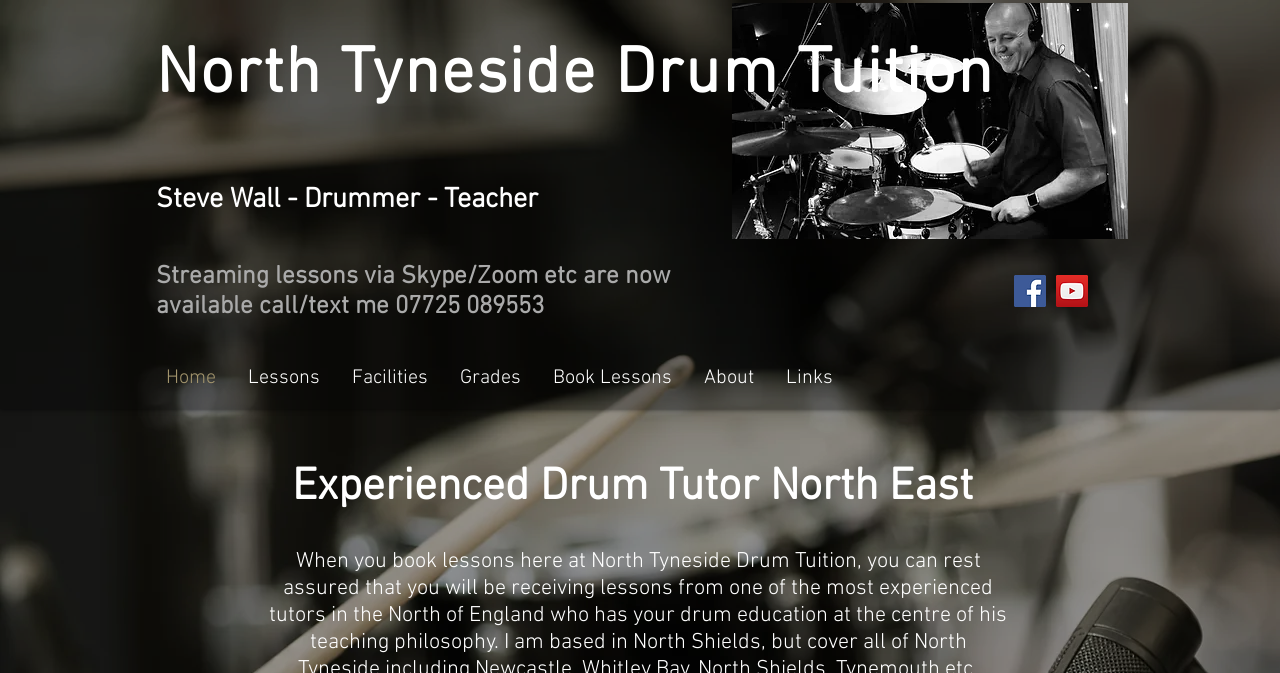Please give a succinct answer to the question in one word or phrase:
What is the location of Steve Wall's drum tuition?

North Tyneside